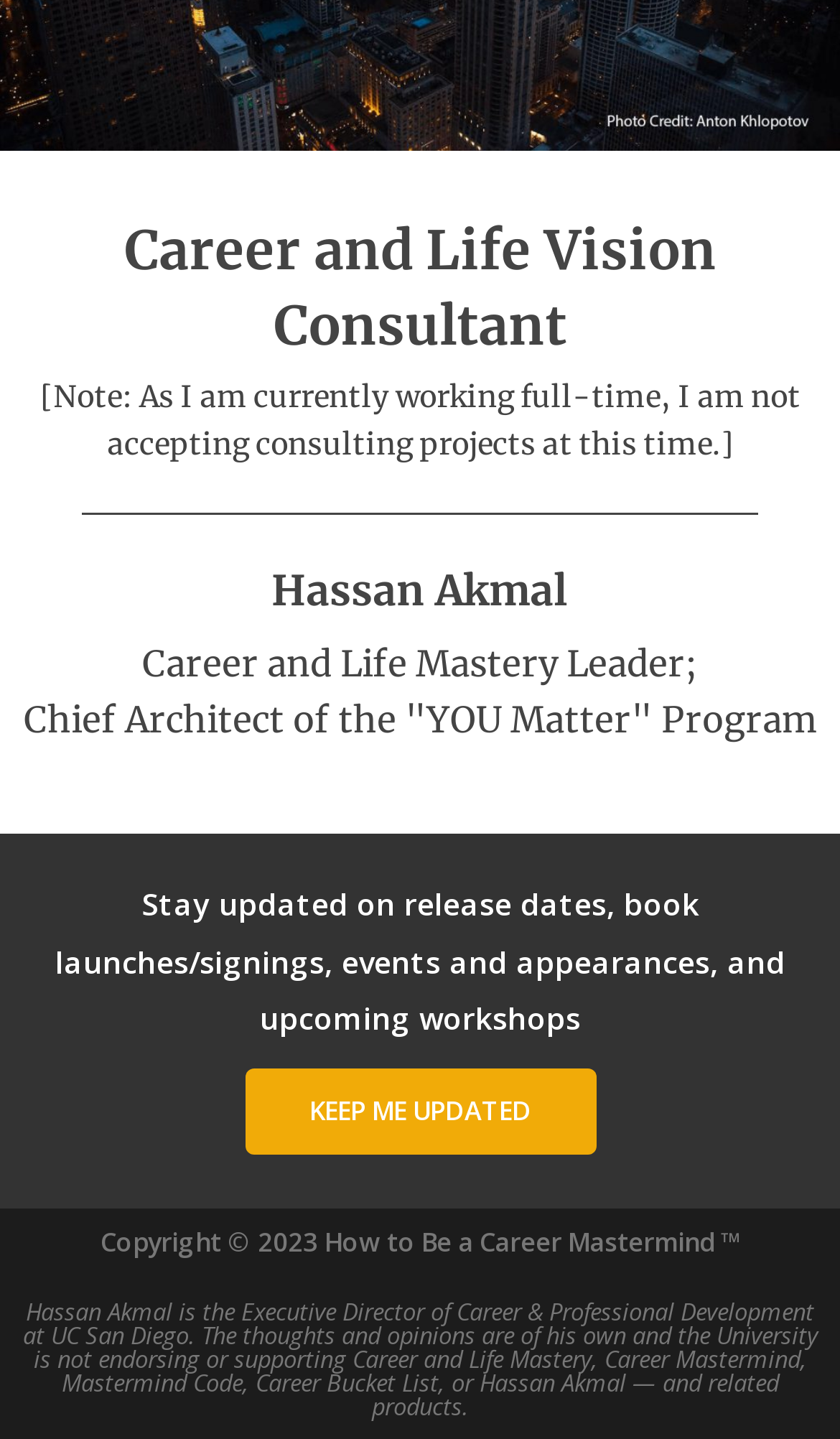Provide the bounding box coordinates for the specified HTML element described in this description: "Keep Me Updated Subscribe". The coordinates should be four float numbers ranging from 0 to 1, in the format [left, top, right, bottom].

[0.291, 0.743, 0.709, 0.803]